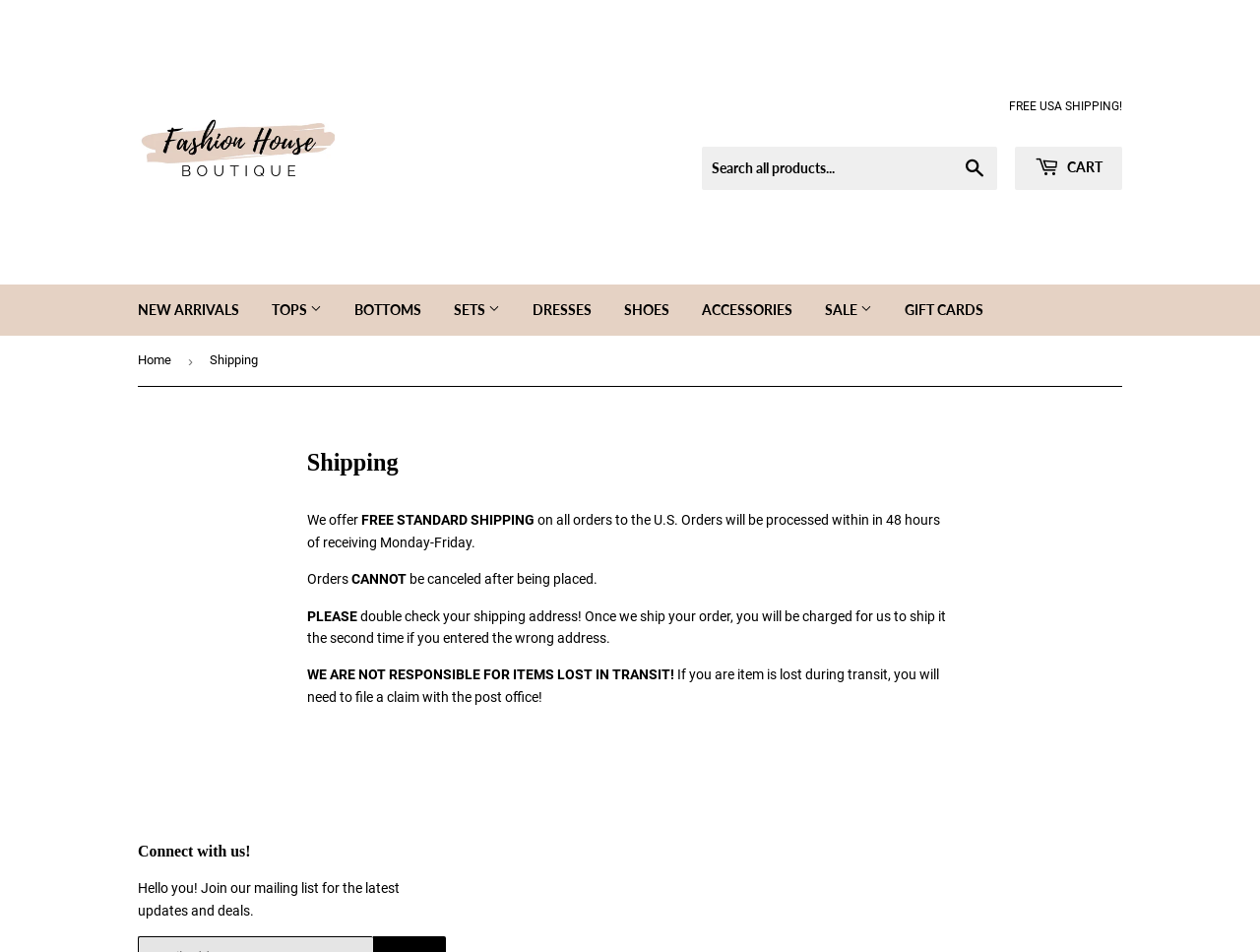What is the responsibility for lost items?
Carefully analyze the image and provide a thorough answer to the question.

According to the webpage, the website is not responsible for items lost in transit. This is stated in the text 'WE ARE NOT RESPONSIBLE FOR ITEMS LOST IN TRANSIT! If you are item is lost during transit, you will need to file a claim with the post office!'.